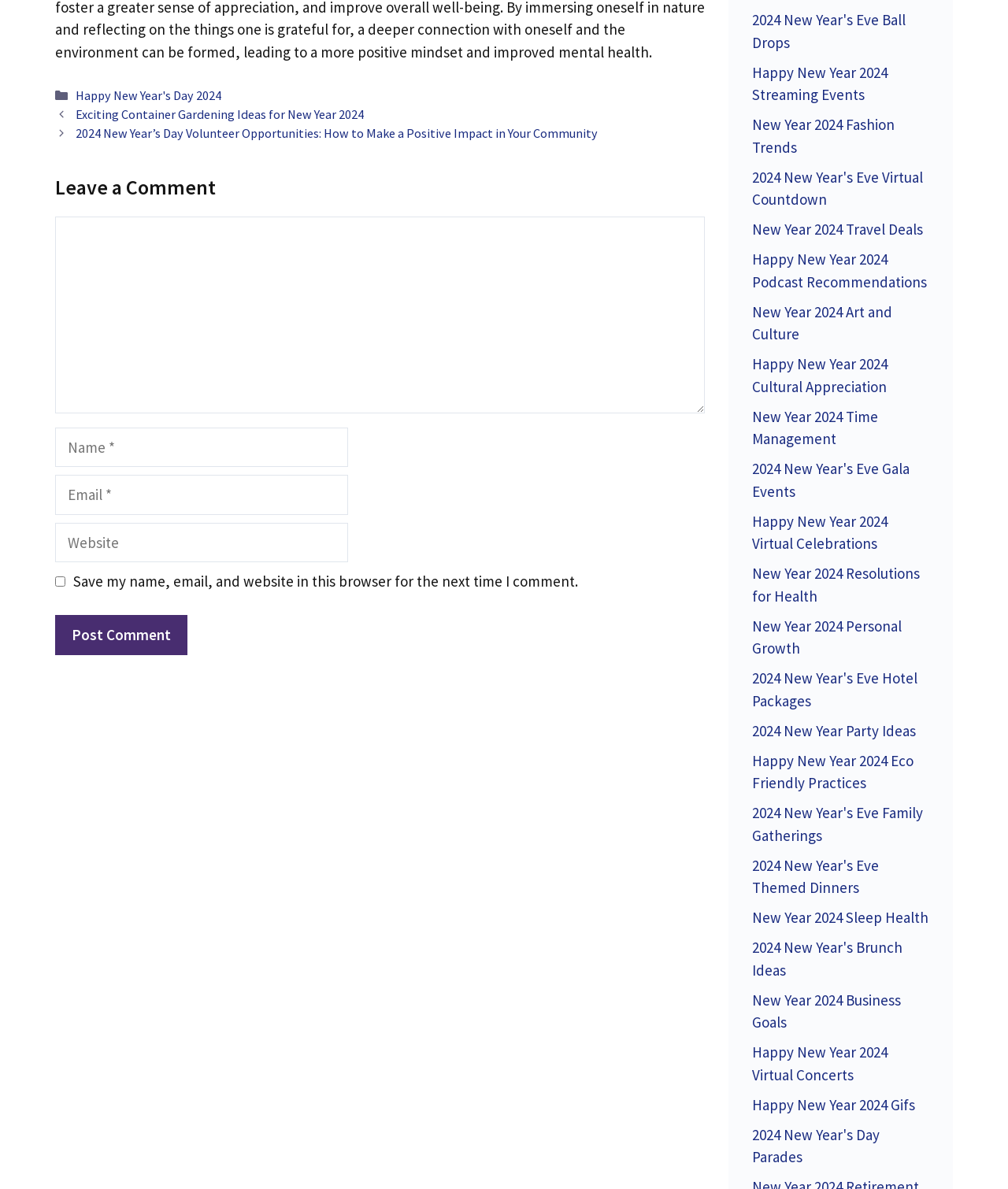Provide the bounding box coordinates of the UI element that matches the description: "name="submit" value="Post Comment"".

[0.055, 0.517, 0.186, 0.551]